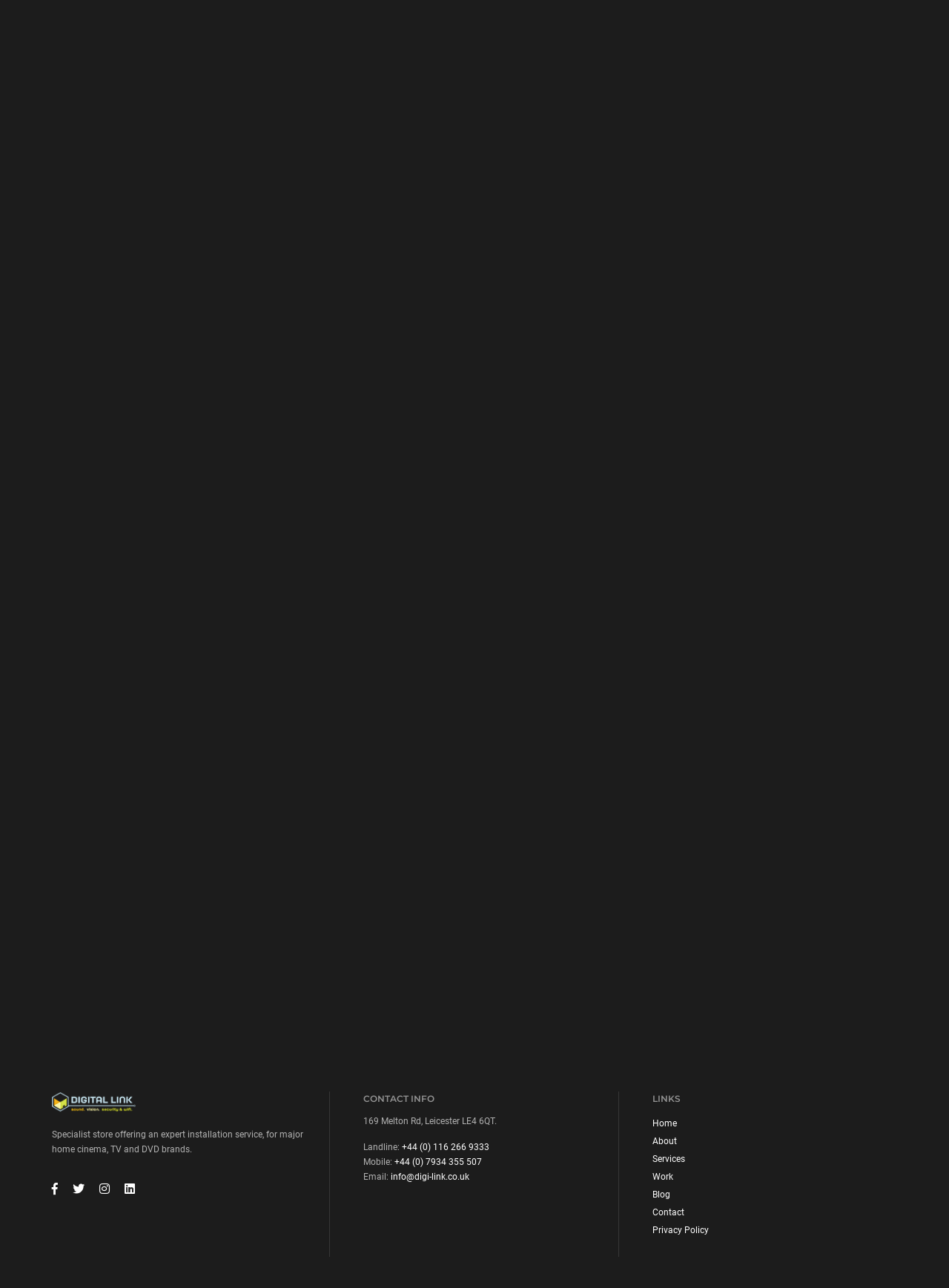Using the description "About", predict the bounding box of the relevant HTML element.

[0.688, 0.882, 0.713, 0.89]